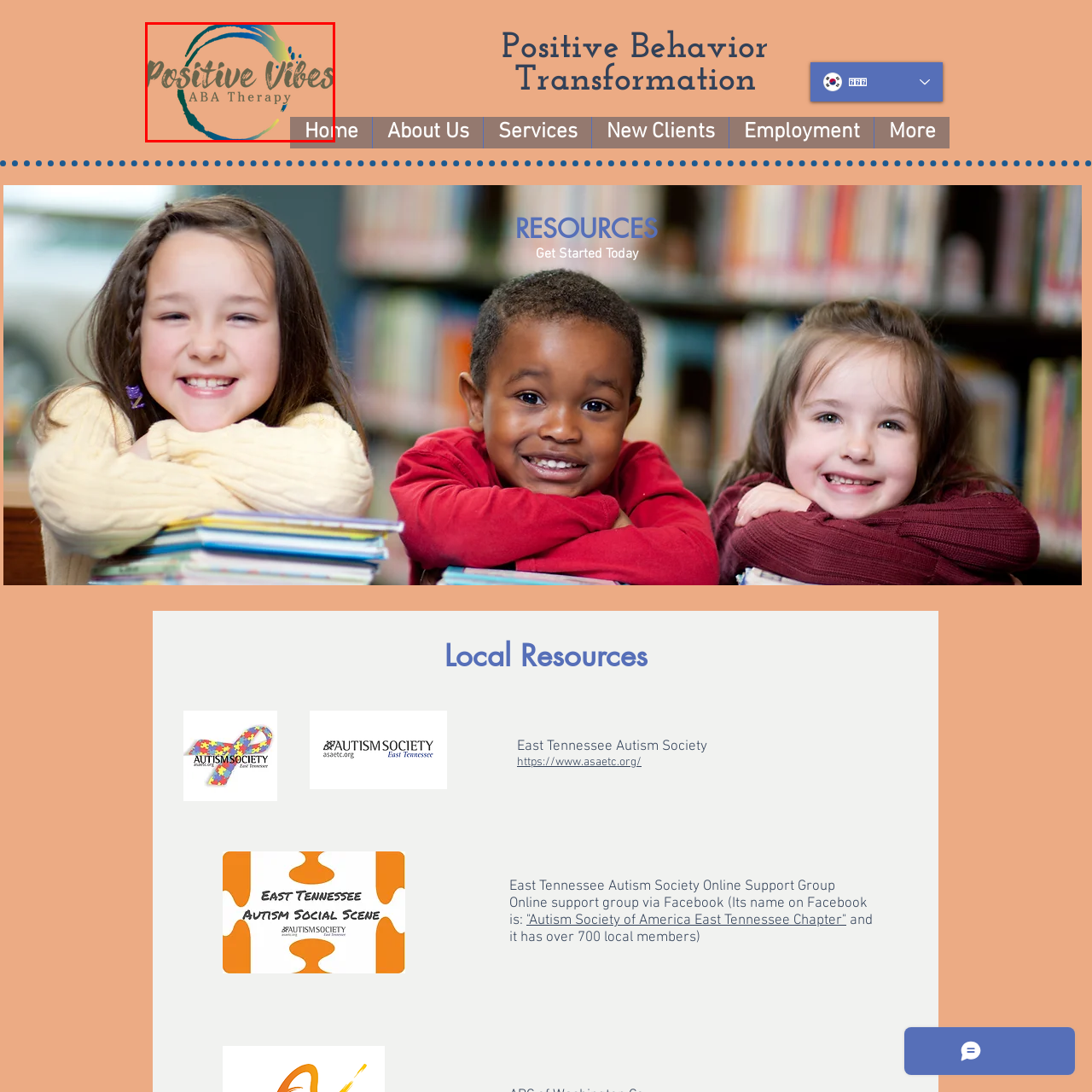What type of therapy is mentioned?
Please focus on the image surrounded by the red bounding box and provide a one-word or phrase answer based on the image.

ABA Therapy